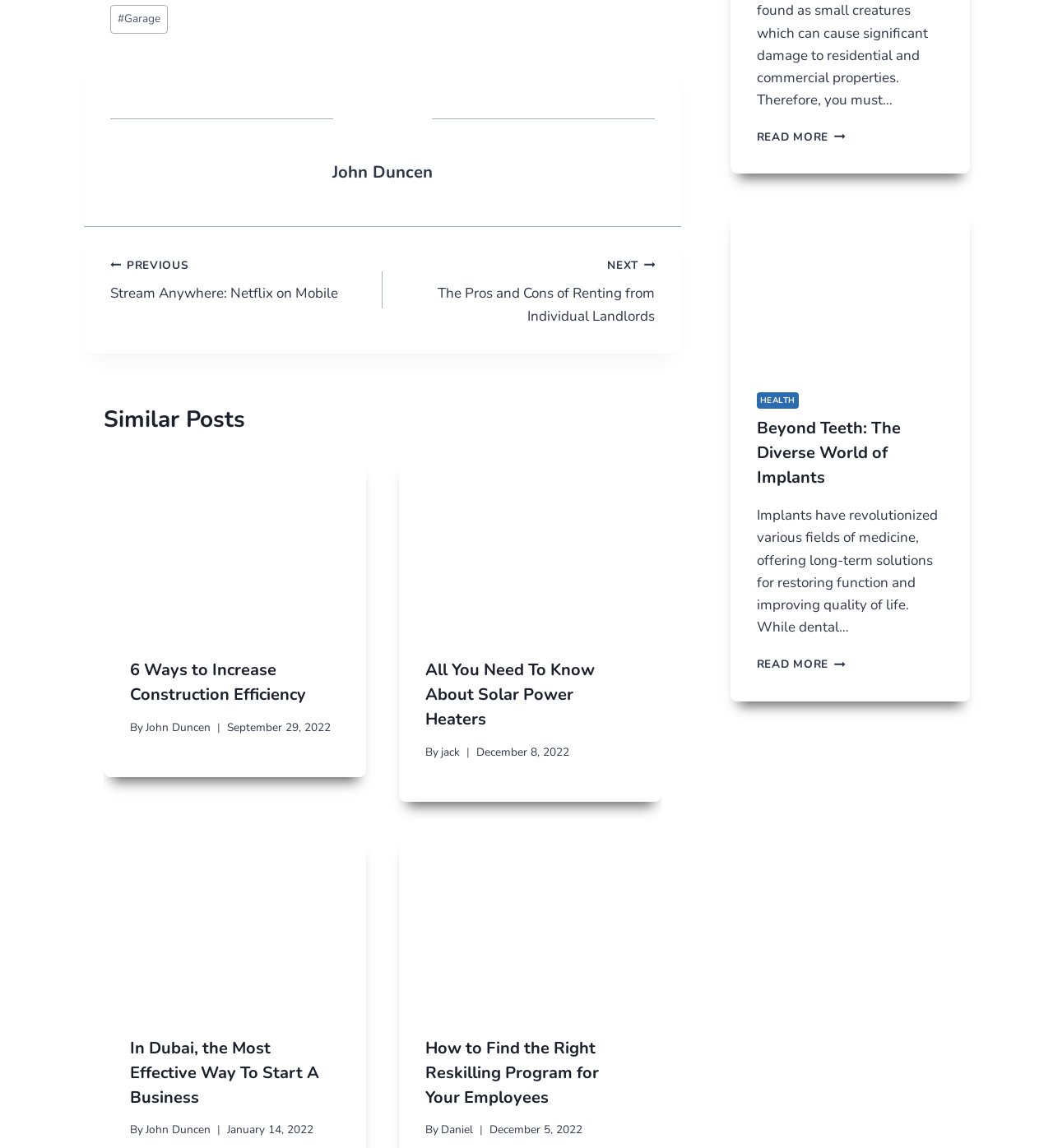What is the topic of the article 'Beyond Teeth: The Diverse World of Implants'?
Using the image, answer in one word or phrase.

HEALTH